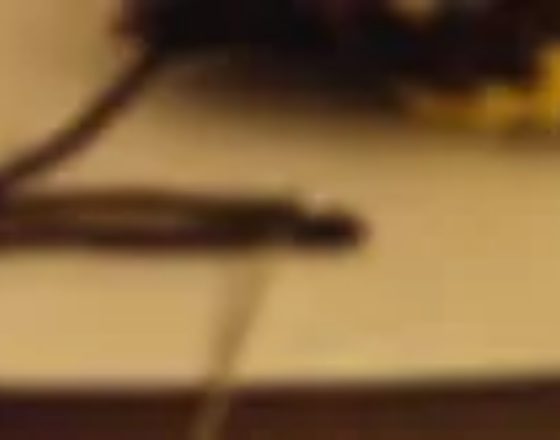What is the purpose of the Russian Join technique?
Give a detailed and exhaustive answer to the question.

According to the caption, the Russian Join technique is used to join two strands of yarn seamlessly, making it particularly useful in knitting or crocheting projects. This implies that the primary purpose of this technique is to combine two strands of yarn into one without leaving any visible seams or joints.